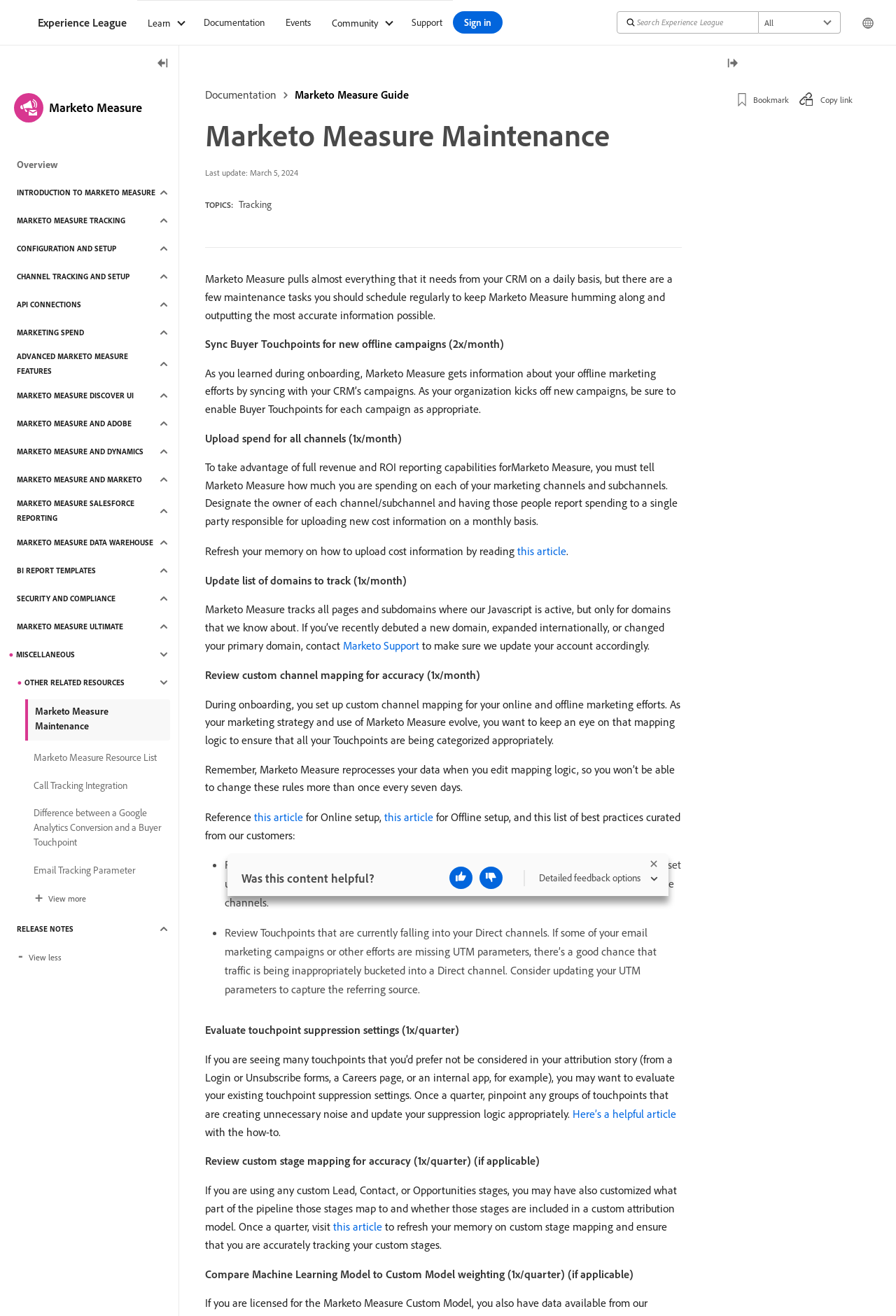Please determine the bounding box coordinates of the clickable area required to carry out the following instruction: "visit about us page". The coordinates must be four float numbers between 0 and 1, represented as [left, top, right, bottom].

None